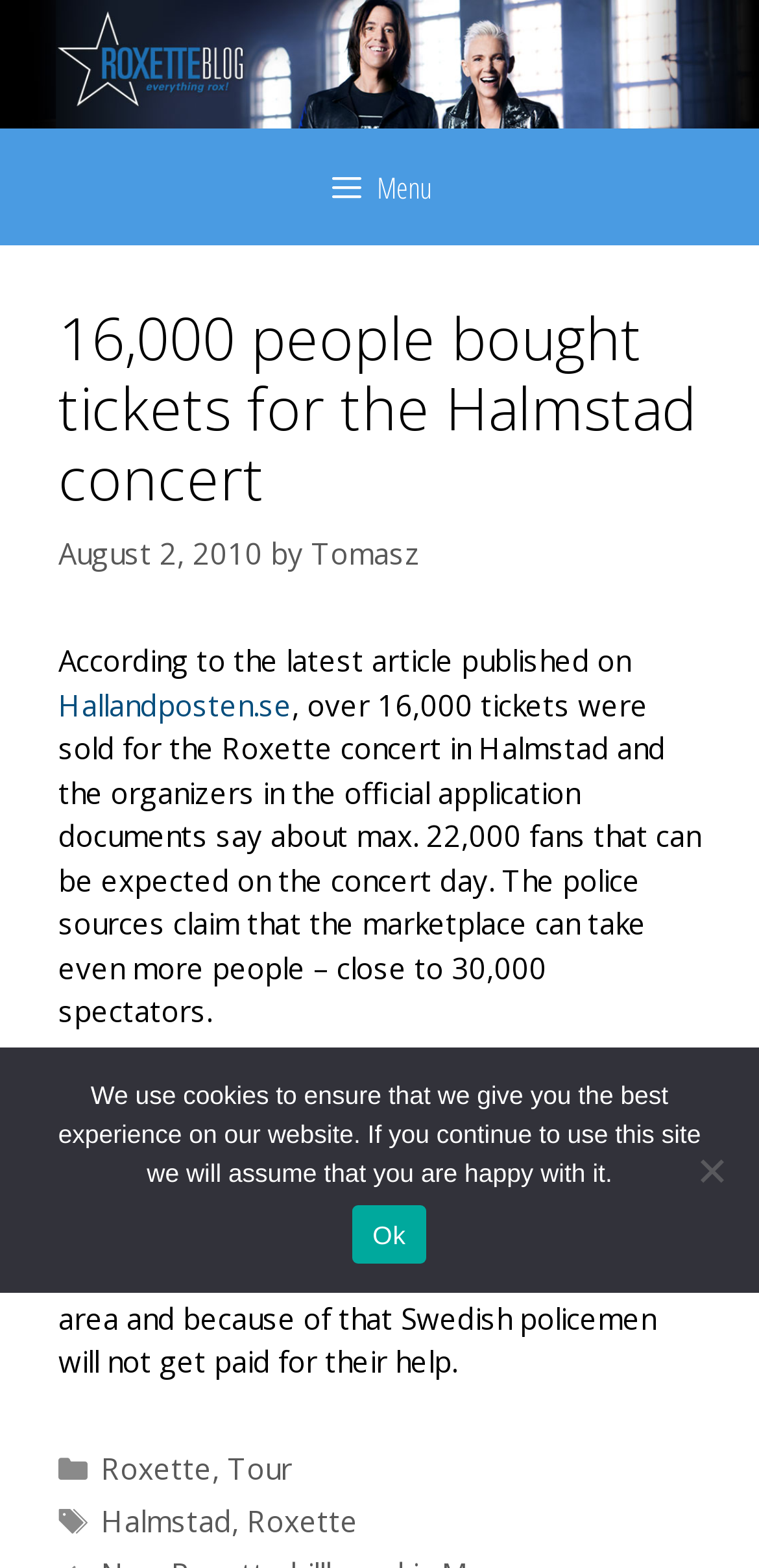Provide an in-depth caption for the webpage.

The webpage is about a news article discussing the Roxette concert in Halmstad, Sweden. At the top of the page, there is a banner with a link to the website "RoxetteBlog" and an image with the same name. Below the banner, there is a navigation menu labeled "Primary" with a button to expand or collapse it.

The main content of the page is divided into sections. The first section has a heading that reads "16,000 people bought tickets for the Halmstad concert" and is accompanied by a timestamp indicating the article was published on August 2, 2010. The author of the article is credited as "Tomasz".

The article itself is a block of text that describes the concert and the preparations made by the organizers and the local police. It mentions that over 16,000 tickets were sold and that the police expect a crowd of around 30,000 spectators.

Below the article, there are categories and tags listed, including links to related topics such as "Roxette" and "Tour". There is also a section with a cookie notice that informs users about the website's cookie policy and provides an option to accept or decline.

Overall, the webpage is focused on presenting a news article about the Roxette concert in Halmstad, with supporting information and links to related topics.